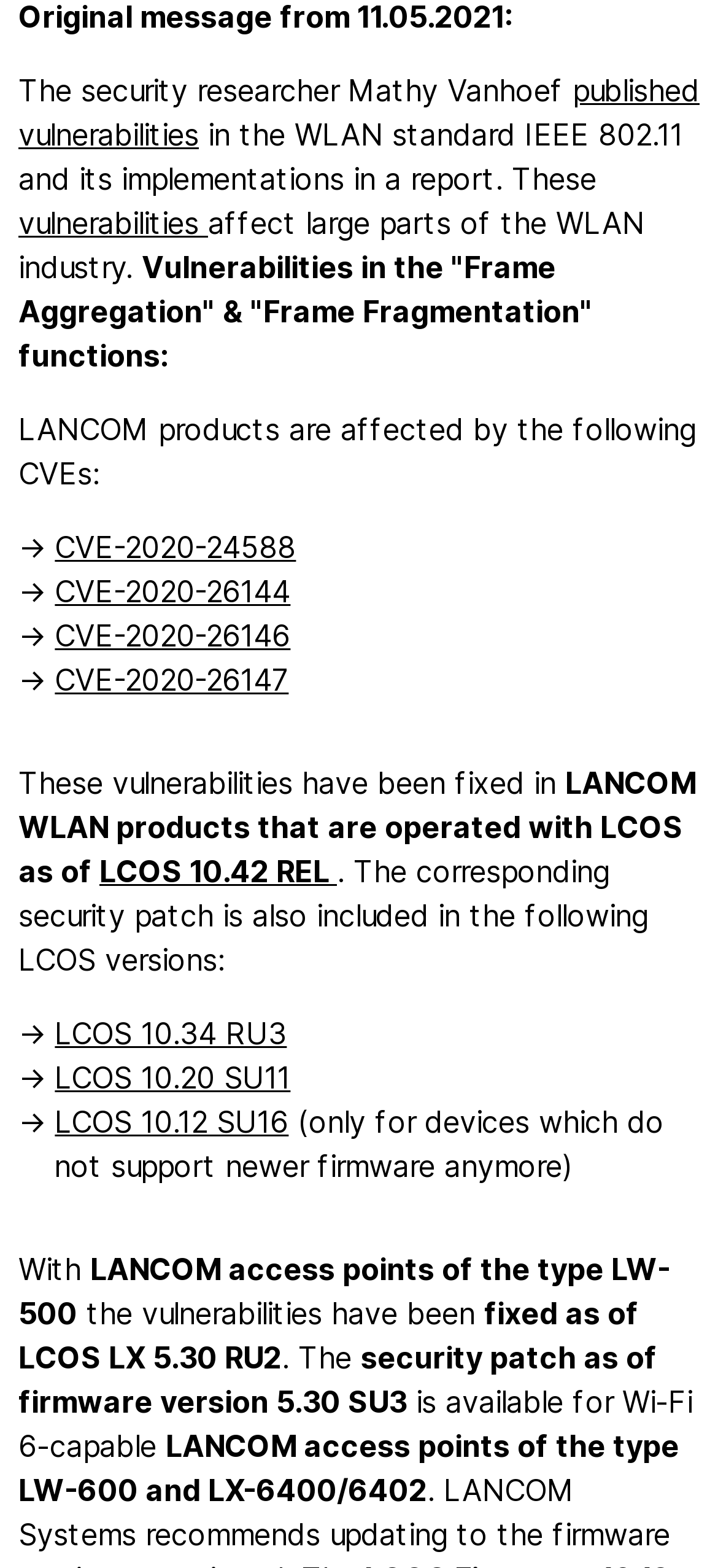Given the description of a UI element: "published vulnerabilities", identify the bounding box coordinates of the matching element in the webpage screenshot.

[0.026, 0.046, 0.974, 0.098]